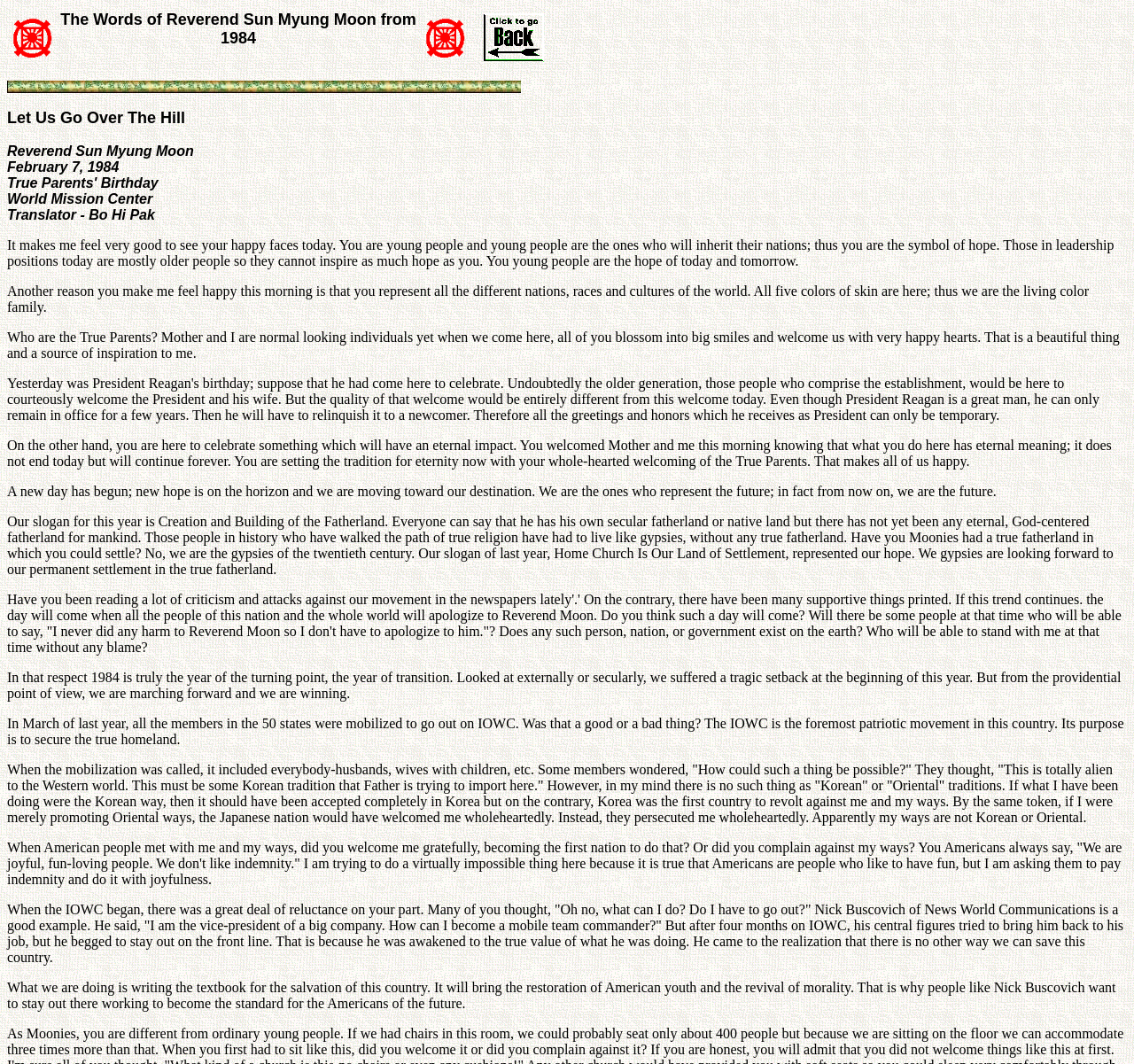What is the purpose of the IOWC movement?
Based on the visual, give a brief answer using one word or a short phrase.

To secure the true homeland